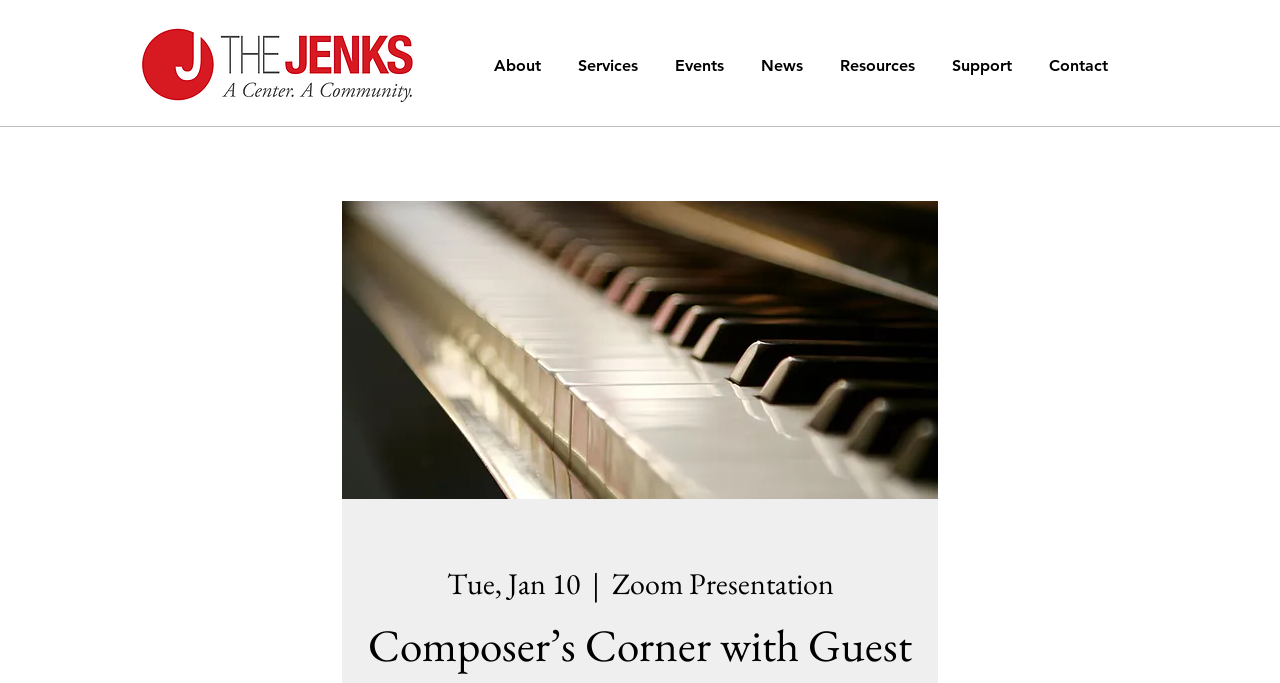Locate the UI element that matches the description News in the webpage screenshot. Return the bounding box coordinates in the format (top-left x, top-left y, bottom-right x, bottom-right y), with values ranging from 0 to 1.

[0.583, 0.056, 0.645, 0.136]